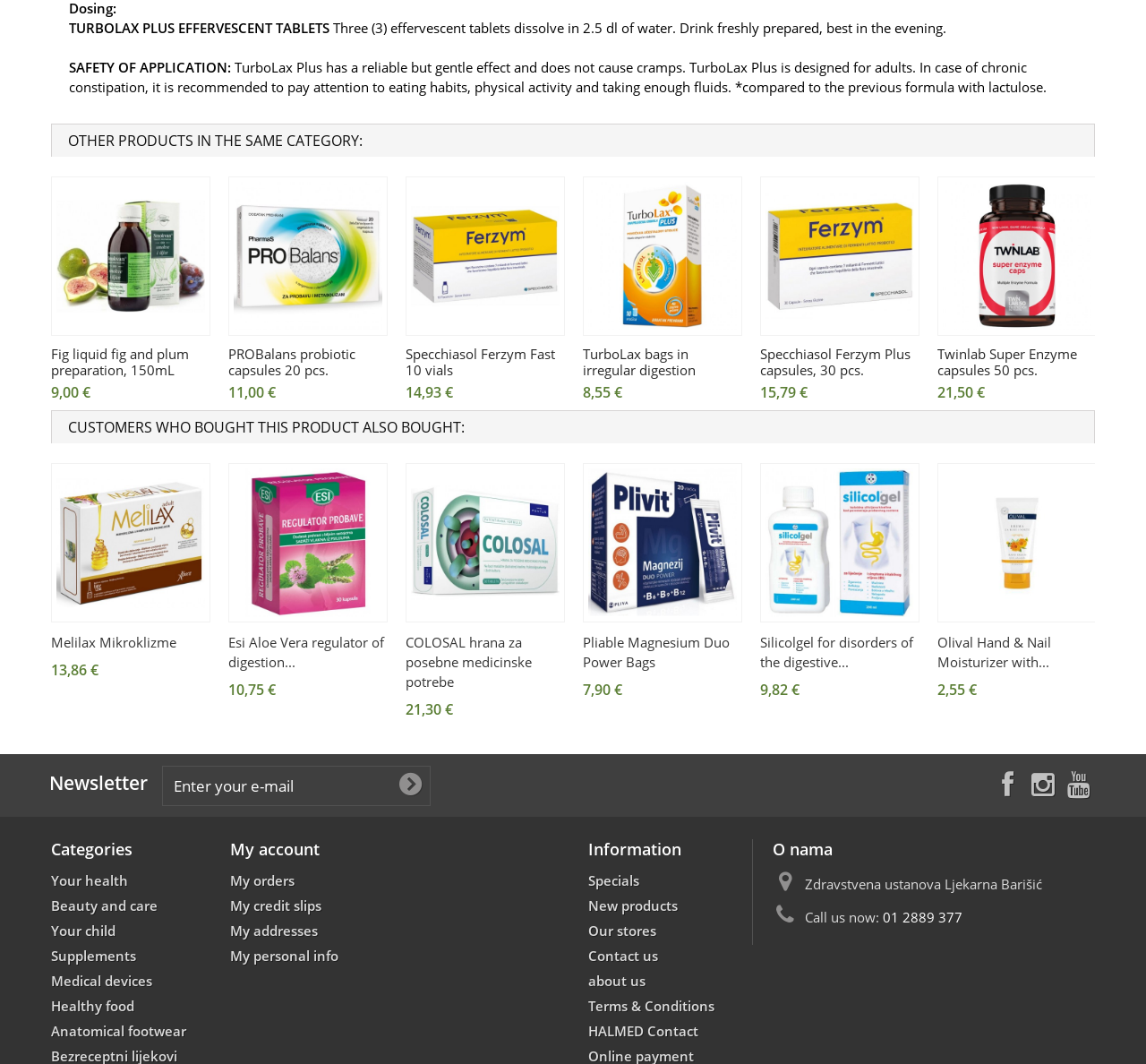How many products are listed under 'OTHER PRODUCTS IN THE SAME CATEGORY'?
Please respond to the question with as much detail as possible.

There are 7 products listed under 'OTHER PRODUCTS IN THE SAME CATEGORY', which are Fig liquid fig and plum preparation, PROBalans probiotic capsules, Specchiasol Ferzym Fast, TurboLax bags, Specchiasol Ferzym Plus, Twinlab Super Enzyme, and Melilax Mikroklizme.